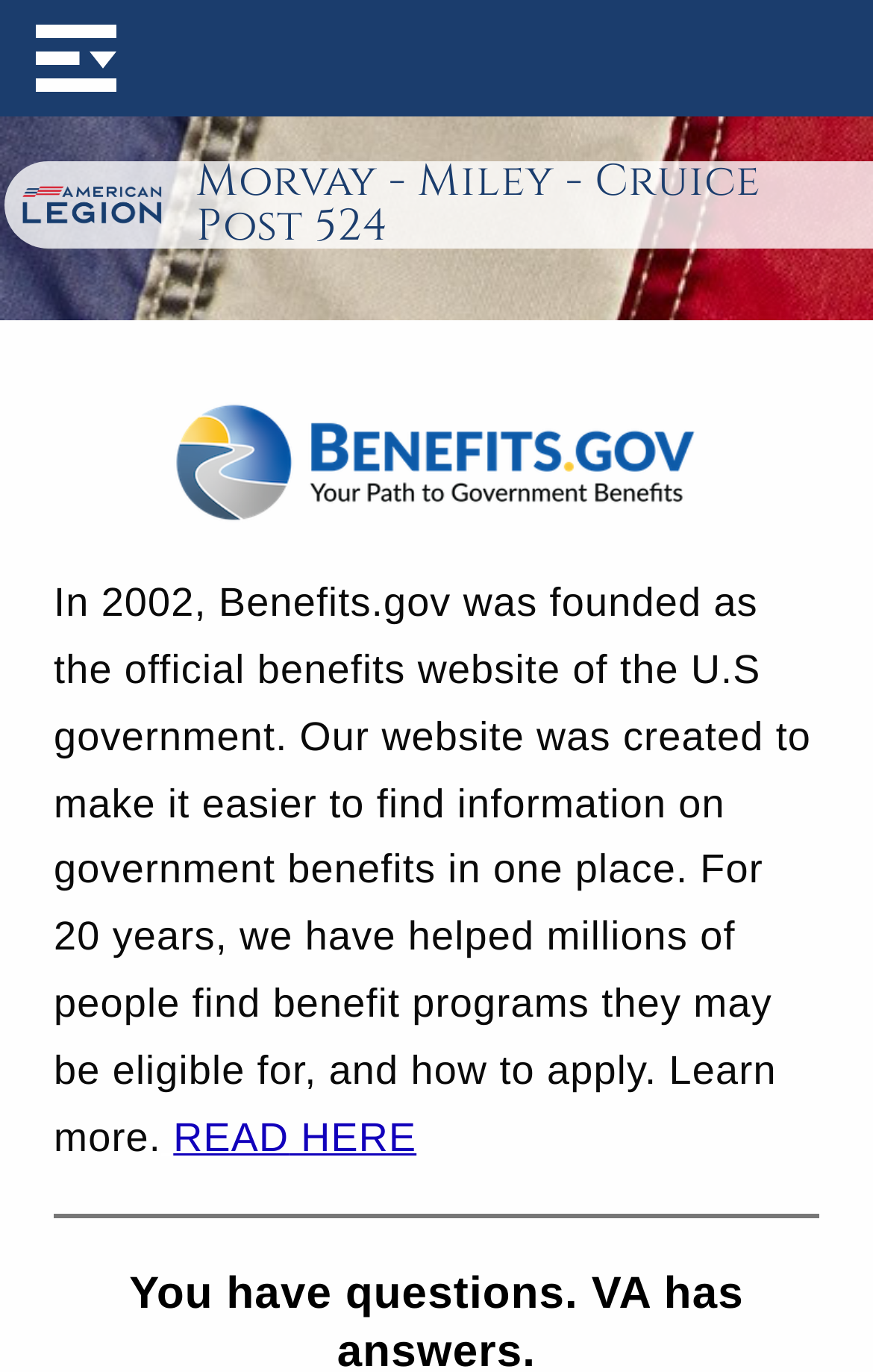How many links are there in the main content?
Using the image, answer in one word or phrase.

3